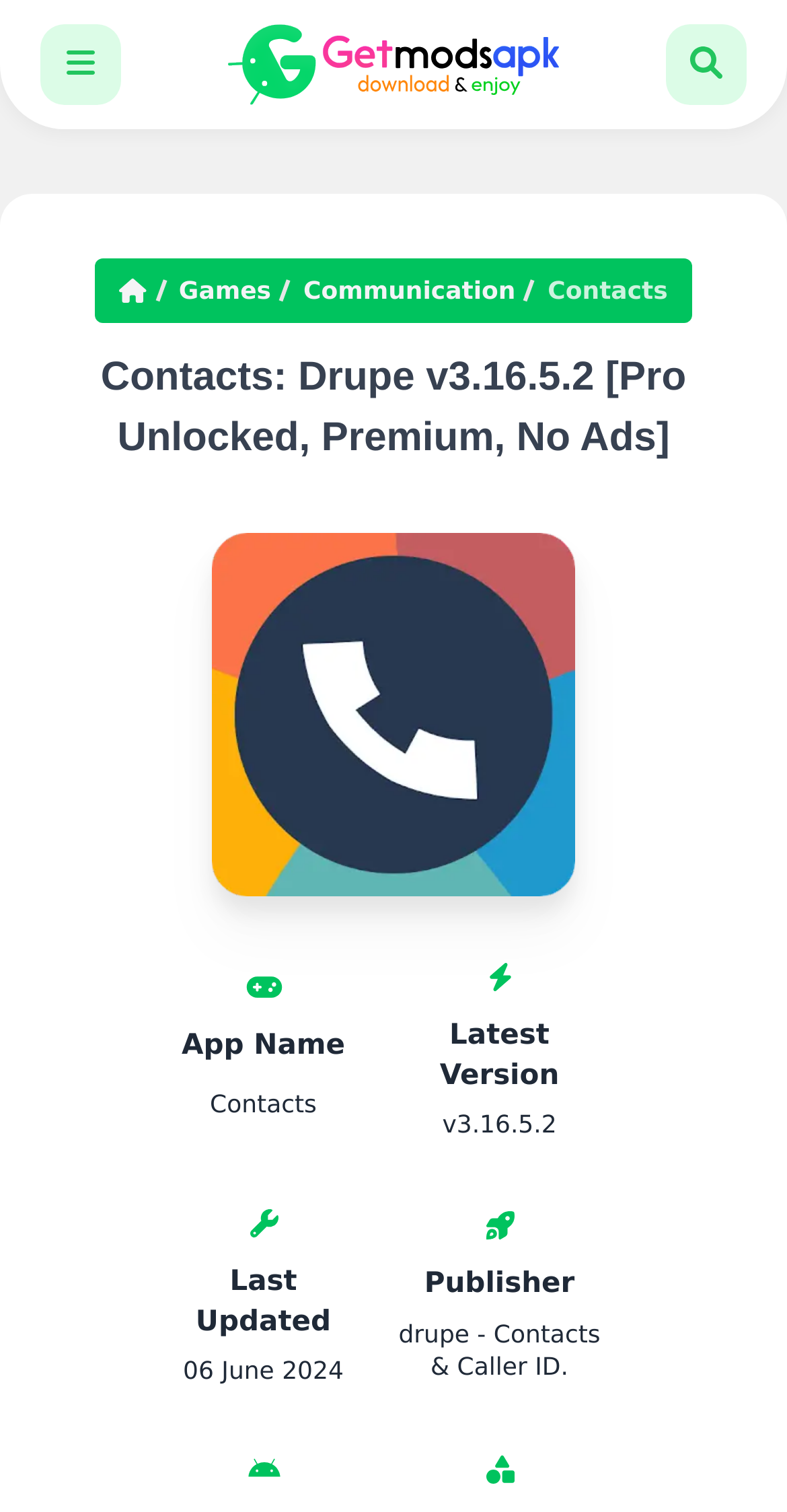What is the publisher of the app?
Answer the question with detailed information derived from the image.

I found the answer by looking at the gridcell 'drupe - Contacts & Caller ID.' which is under the rowheader 'Publisher'.